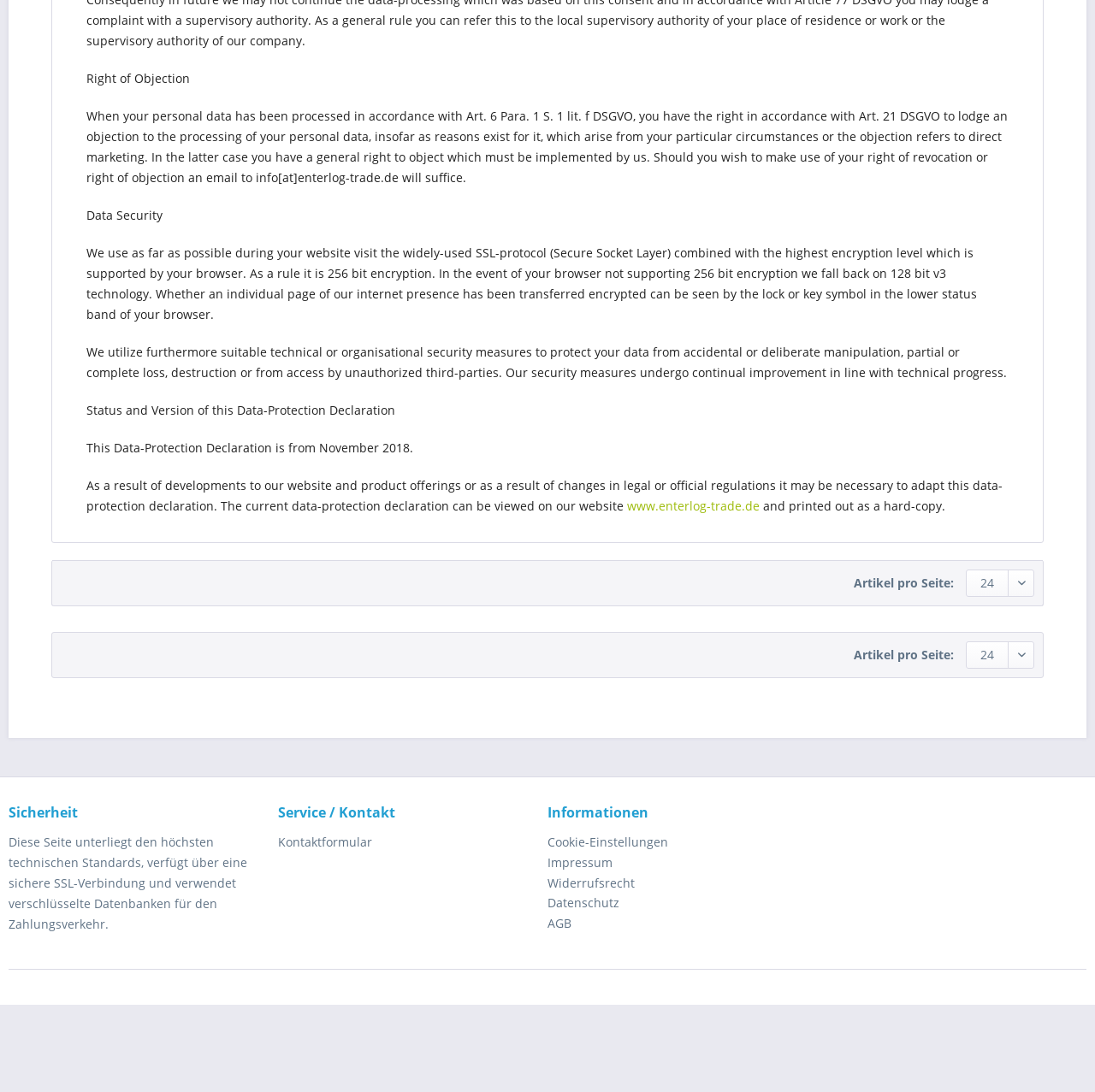Please determine the bounding box coordinates of the section I need to click to accomplish this instruction: "Click the link to contact form".

[0.254, 0.762, 0.492, 0.781]